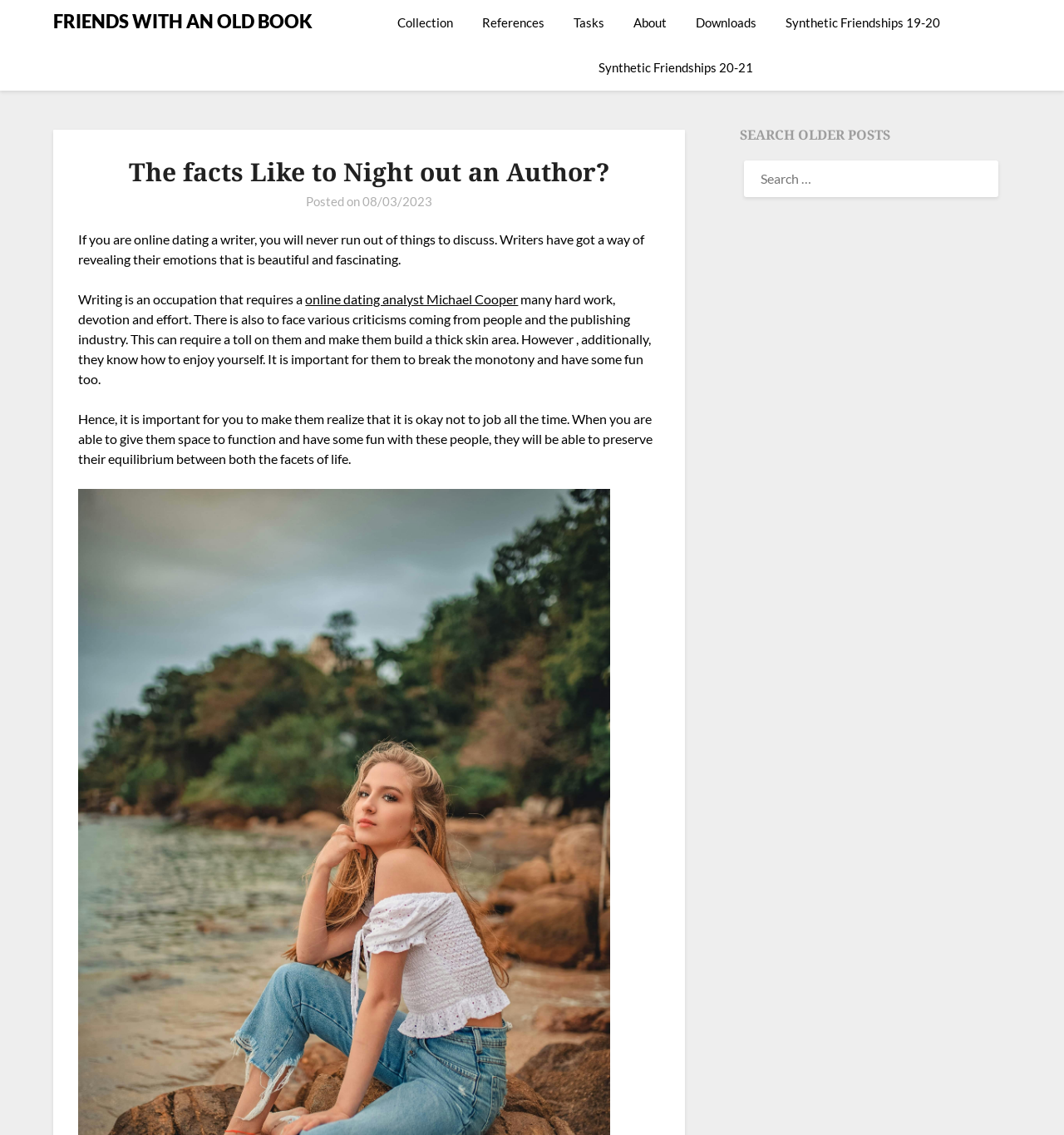Provide the bounding box coordinates of the area you need to click to execute the following instruction: "Go to the Home page".

None